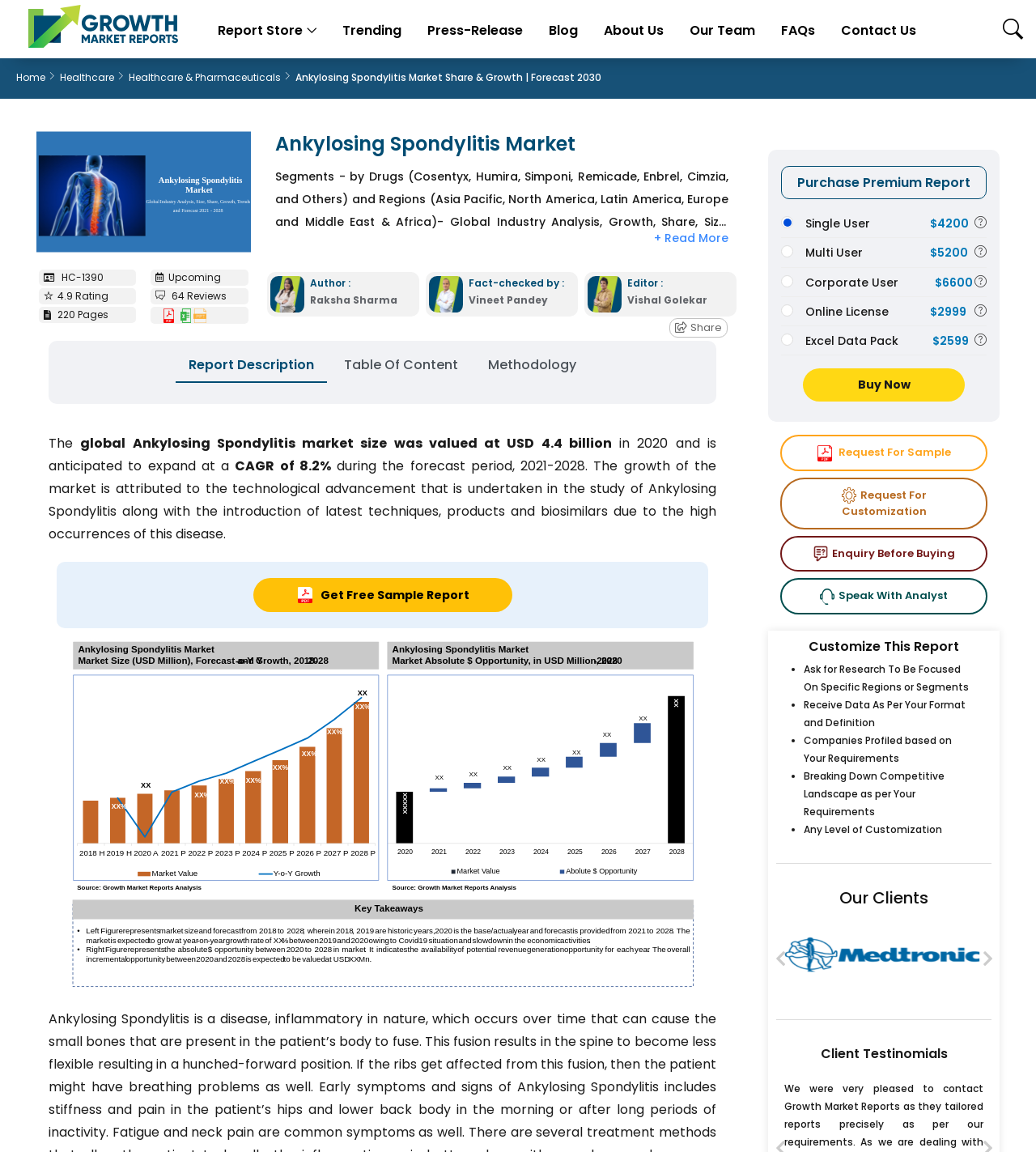Based on the description "alt="Metropolis" title="Metropolis"", find the bounding box of the specified UI element.

[0.757, 0.793, 0.949, 0.864]